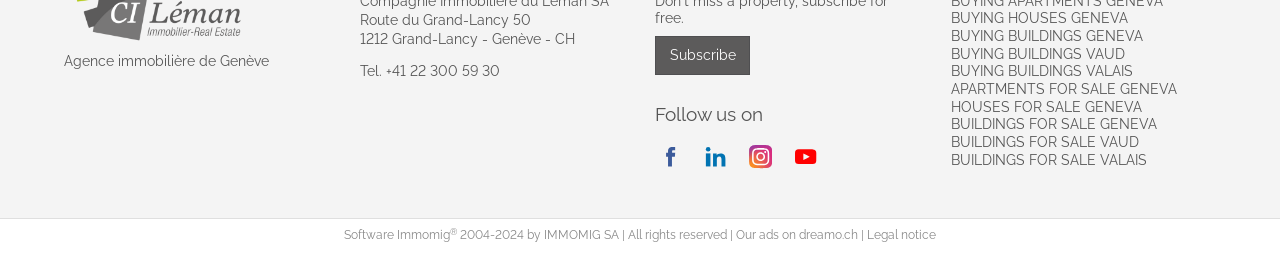Indicate the bounding box coordinates of the element that must be clicked to execute the instruction: "Visit dreamo.ch". The coordinates should be given as four float numbers between 0 and 1, i.e., [left, top, right, bottom].

[0.624, 0.899, 0.67, 0.955]